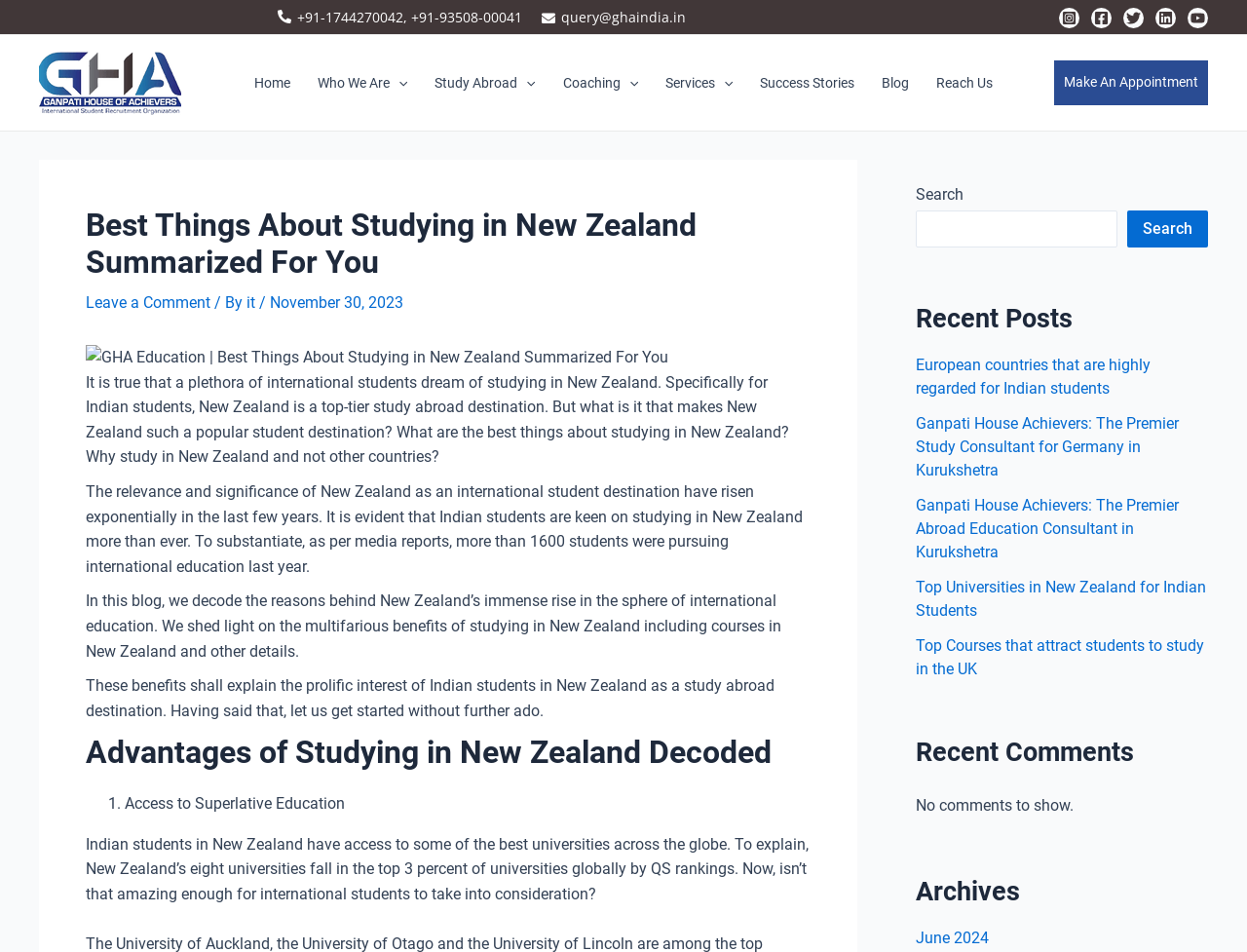Please examine the image and answer the question with a detailed explanation:
What is the topic of the blog post?

The topic of the blog post can be inferred from the content of the webpage, which discusses the advantages of studying in New Zealand, specifically for Indian students. The heading 'Best Things About Studying in New Zealand Summarized For You' and the subsequent paragraphs provide evidence for this topic.